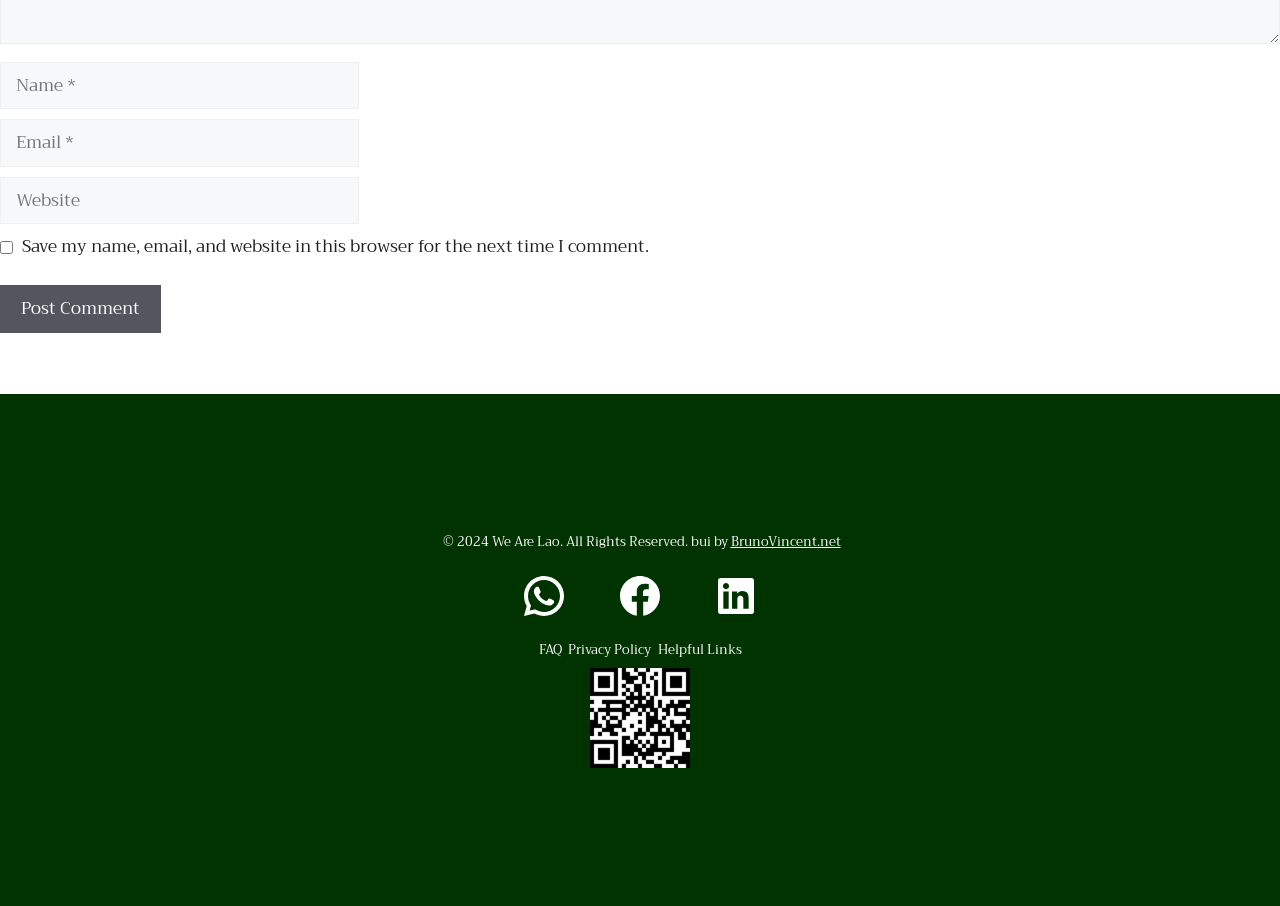How many links are there in the footer?
Please ensure your answer is as detailed and informative as possible.

I found a navigation element with the label 'Footer' that contains three link elements, which are 'FAQ', 'Privacy Policy', and 'Helpful Links', so there are 3 links in the footer.